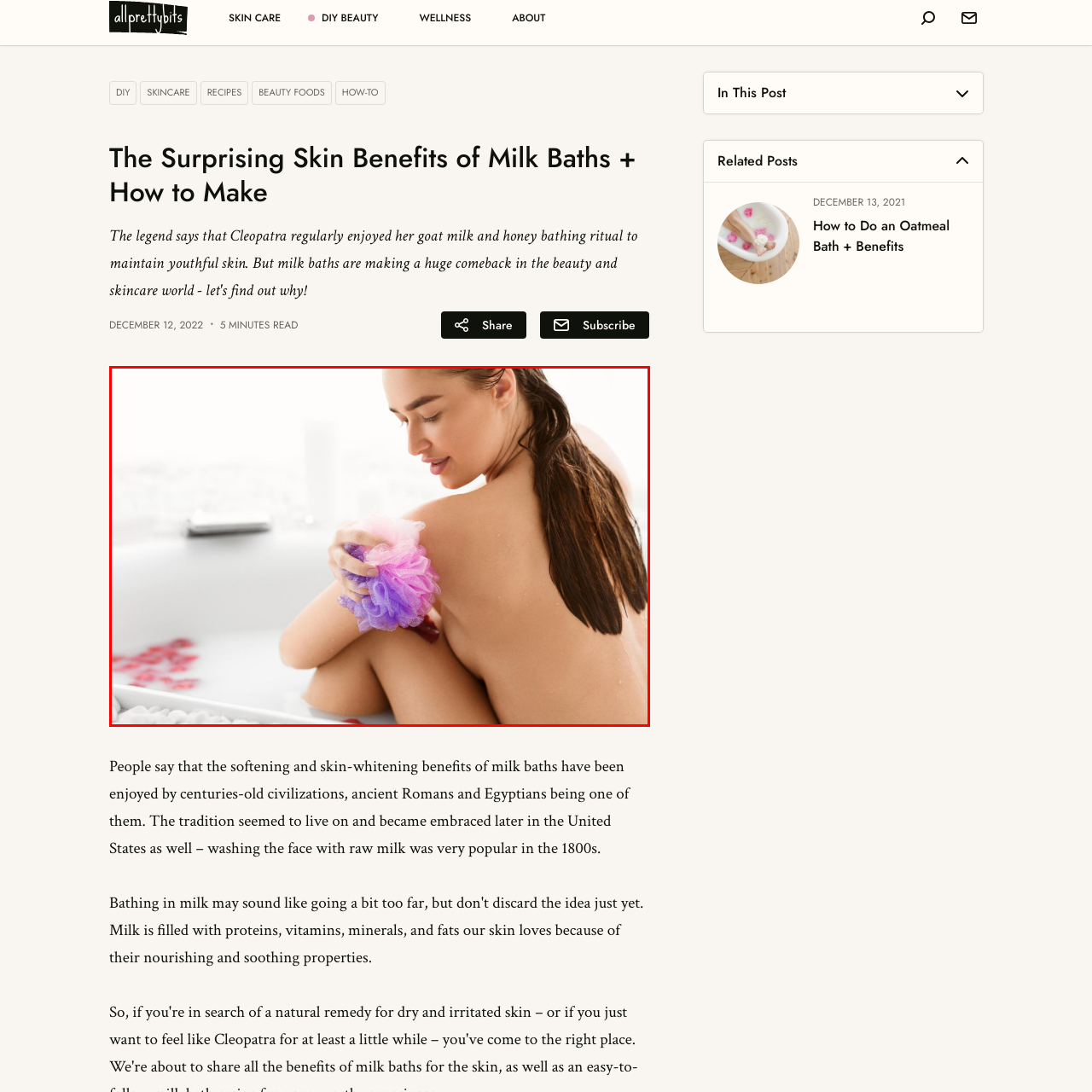What is the atmosphere of the background?
Inspect the highlighted part of the image and provide a single word or phrase as your answer.

calm and peaceful